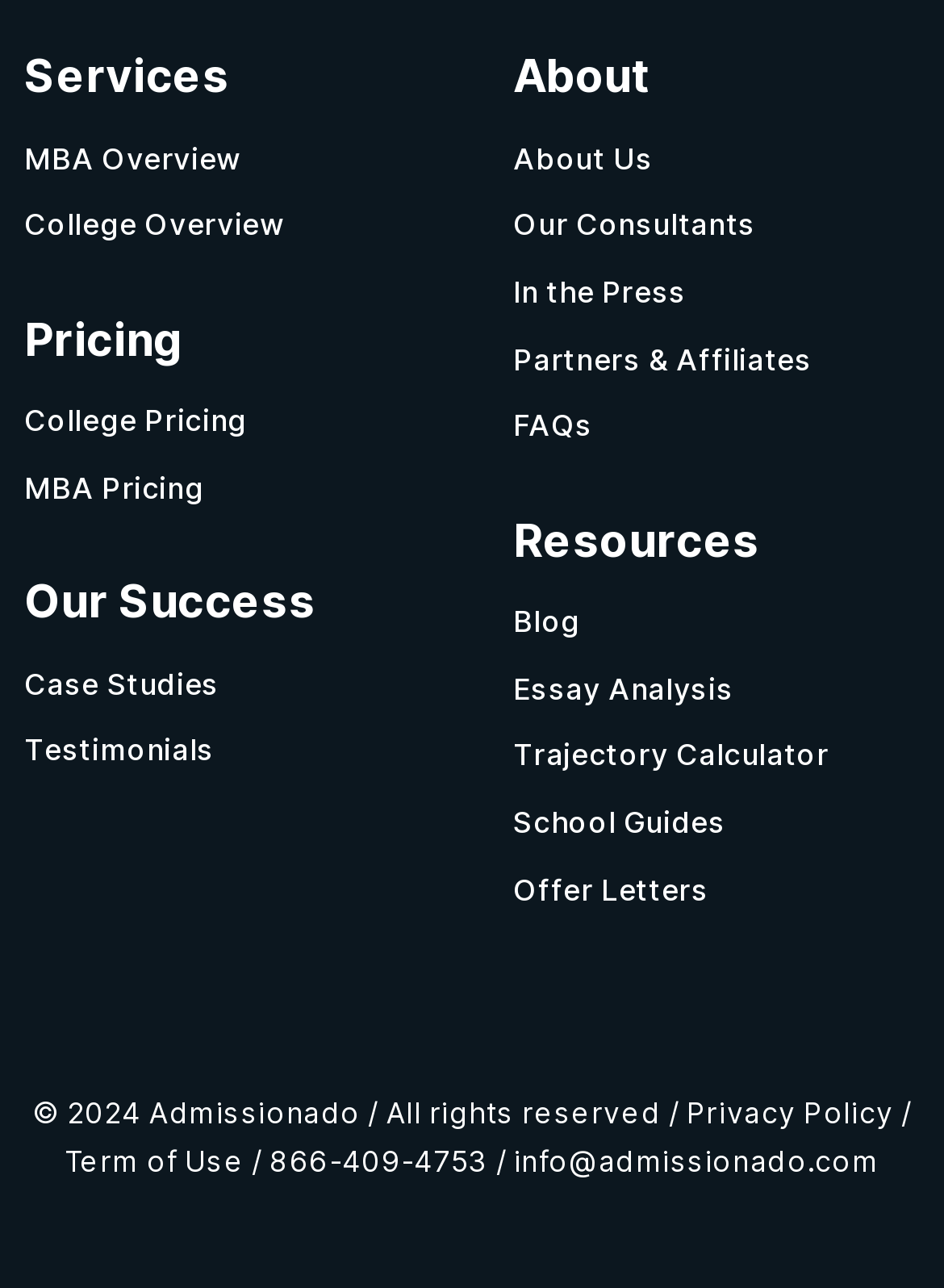What is the focus of the 'Case Studies' section?
Please use the image to deliver a detailed and complete answer.

The 'Case Studies' section is listed under the 'Our Success' heading, suggesting that it contains success stories or examples of Admissionado's successful clients or projects, highlighting the company's achievements and expertise.